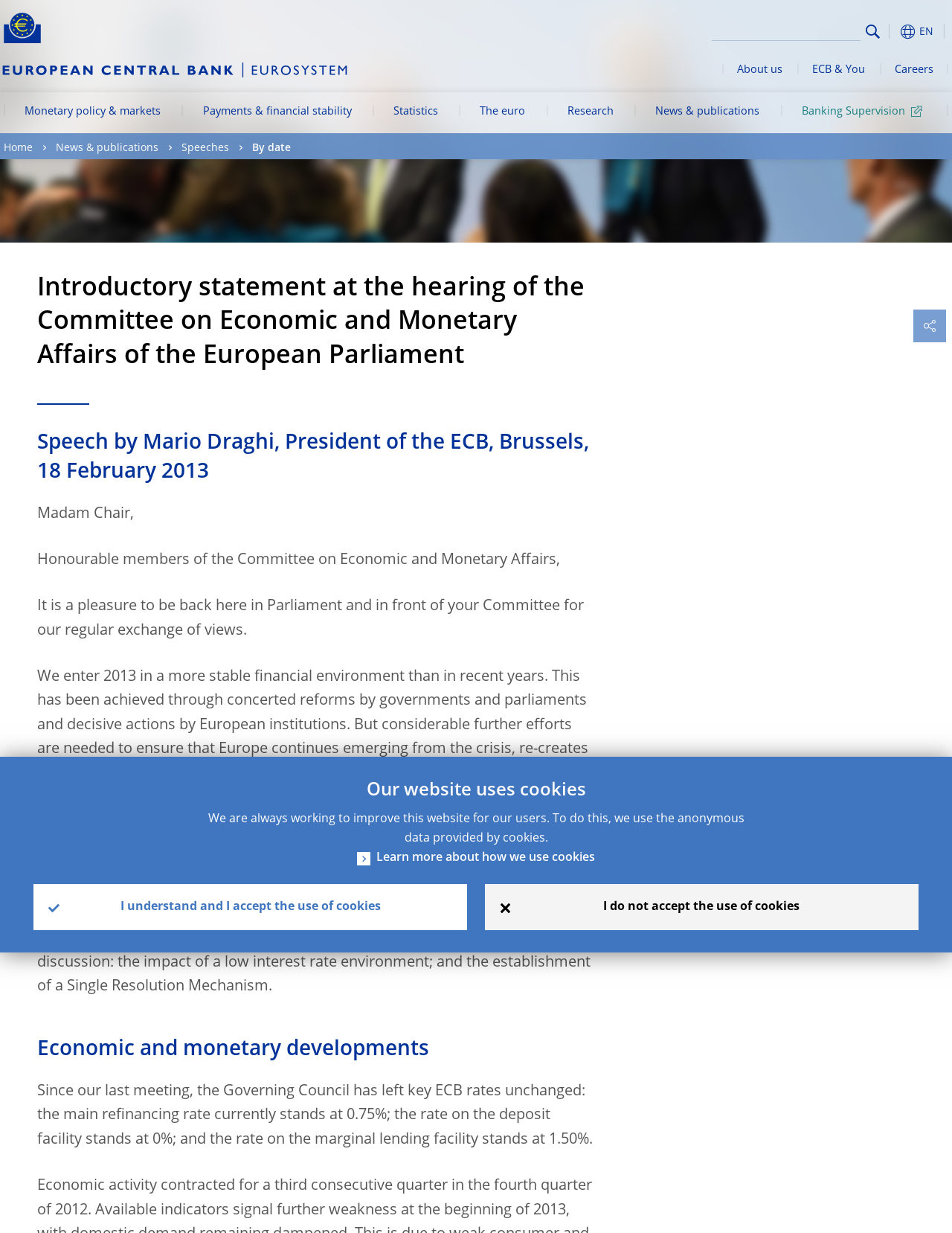Given the element description Search, predict the bounding box coordinates for the UI element in the webpage screenshot. The format should be (top-left x, top-left y, bottom-right x, bottom-right y), and the values should be between 0 and 1.

None